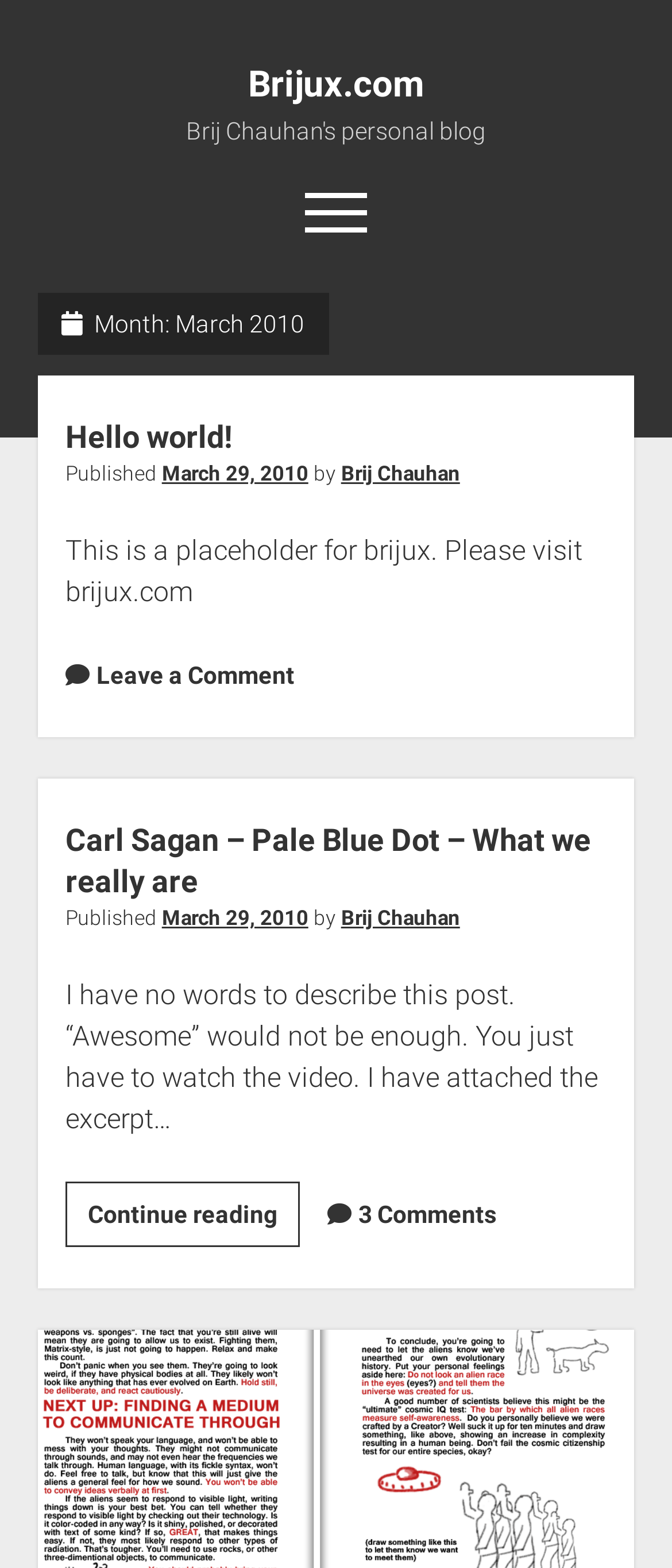Refer to the image and offer a detailed explanation in response to the question: Who is the author of the second article?

I looked at the second article element with ID 152 and found a link element with ID 357, which contains the text 'Brij Chauhan'.